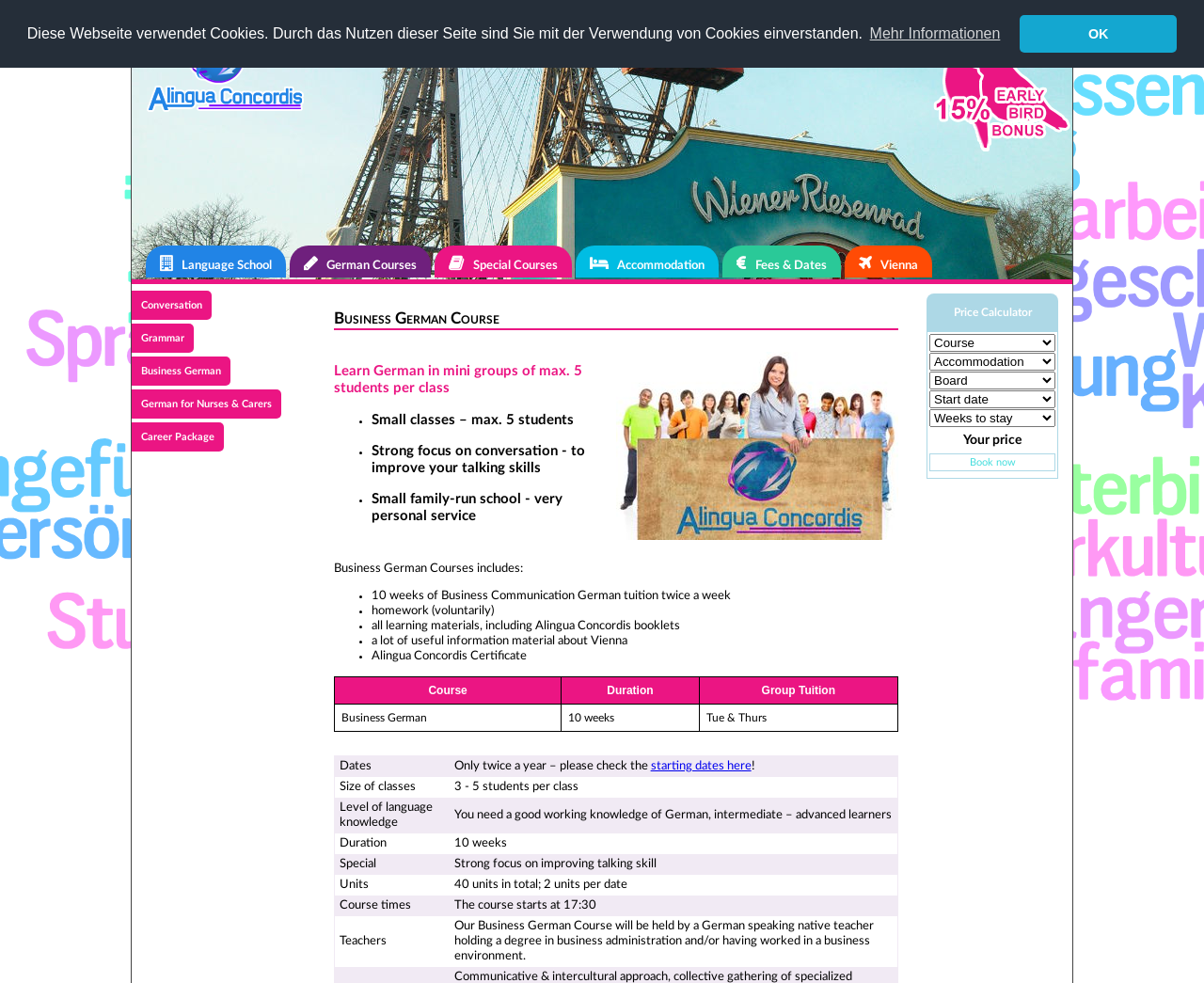How many units are in the Business German Course?
Using the image as a reference, deliver a detailed and thorough answer to the question.

The Business German Course consists of 40 units in total, with 2 units per date, as mentioned in the table under the 'Business German Course' section. This provides a detailed breakdown of the course structure.